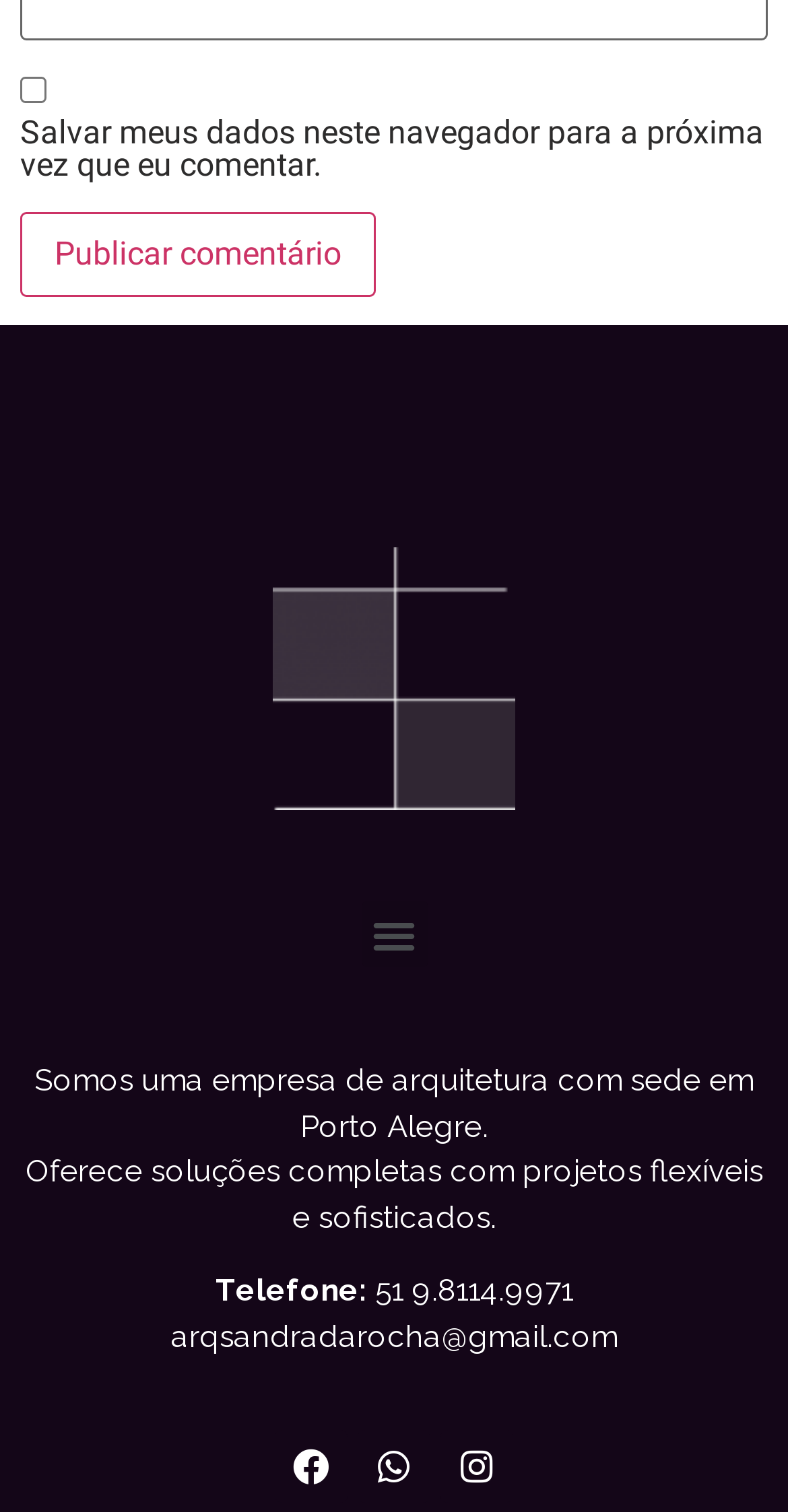Is the 'Salvar meus dados' checkbox checked?
Refer to the image and respond with a one-word or short-phrase answer.

No